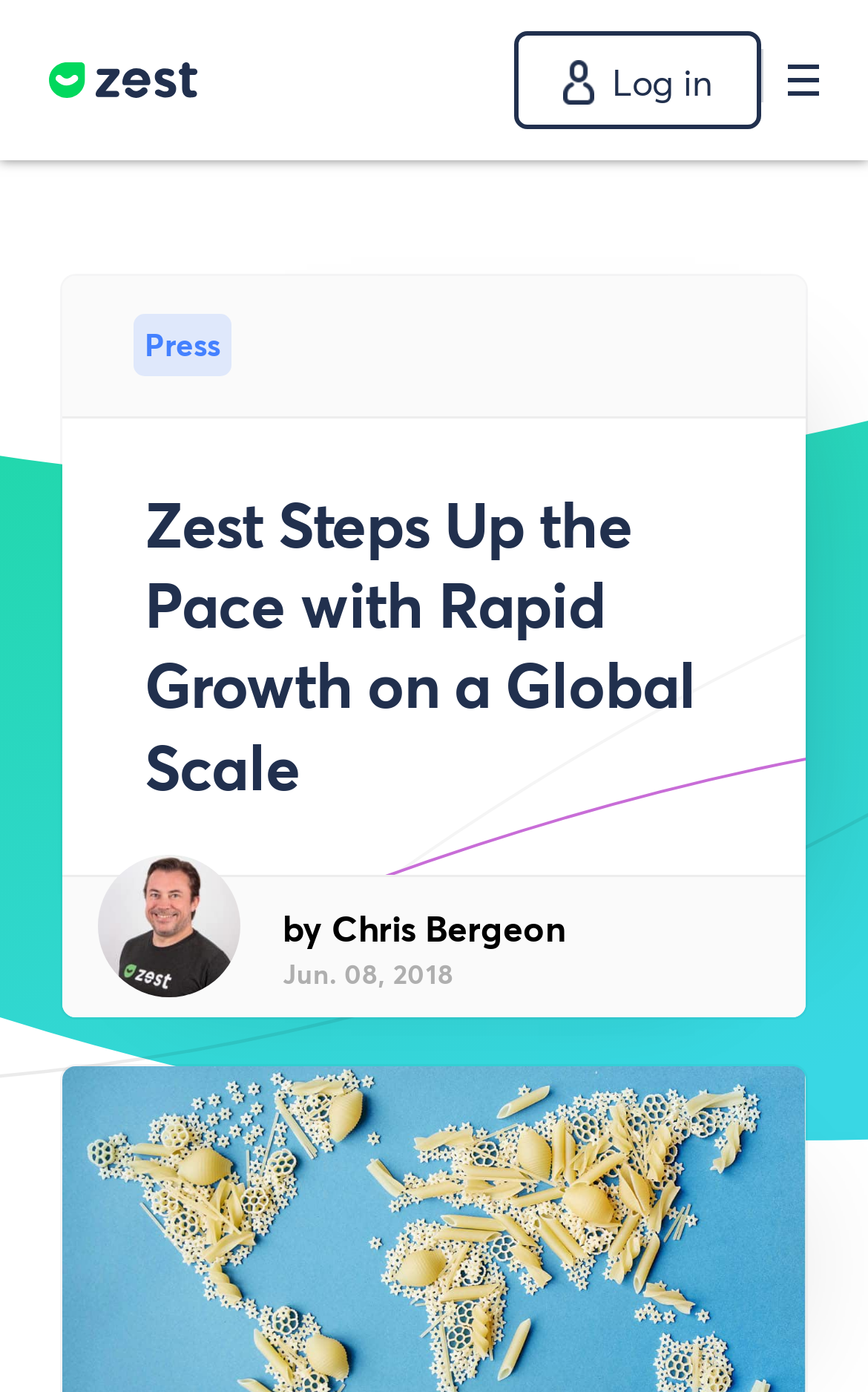When was the article published? Based on the screenshot, please respond with a single word or phrase.

Jun. 08, 2018